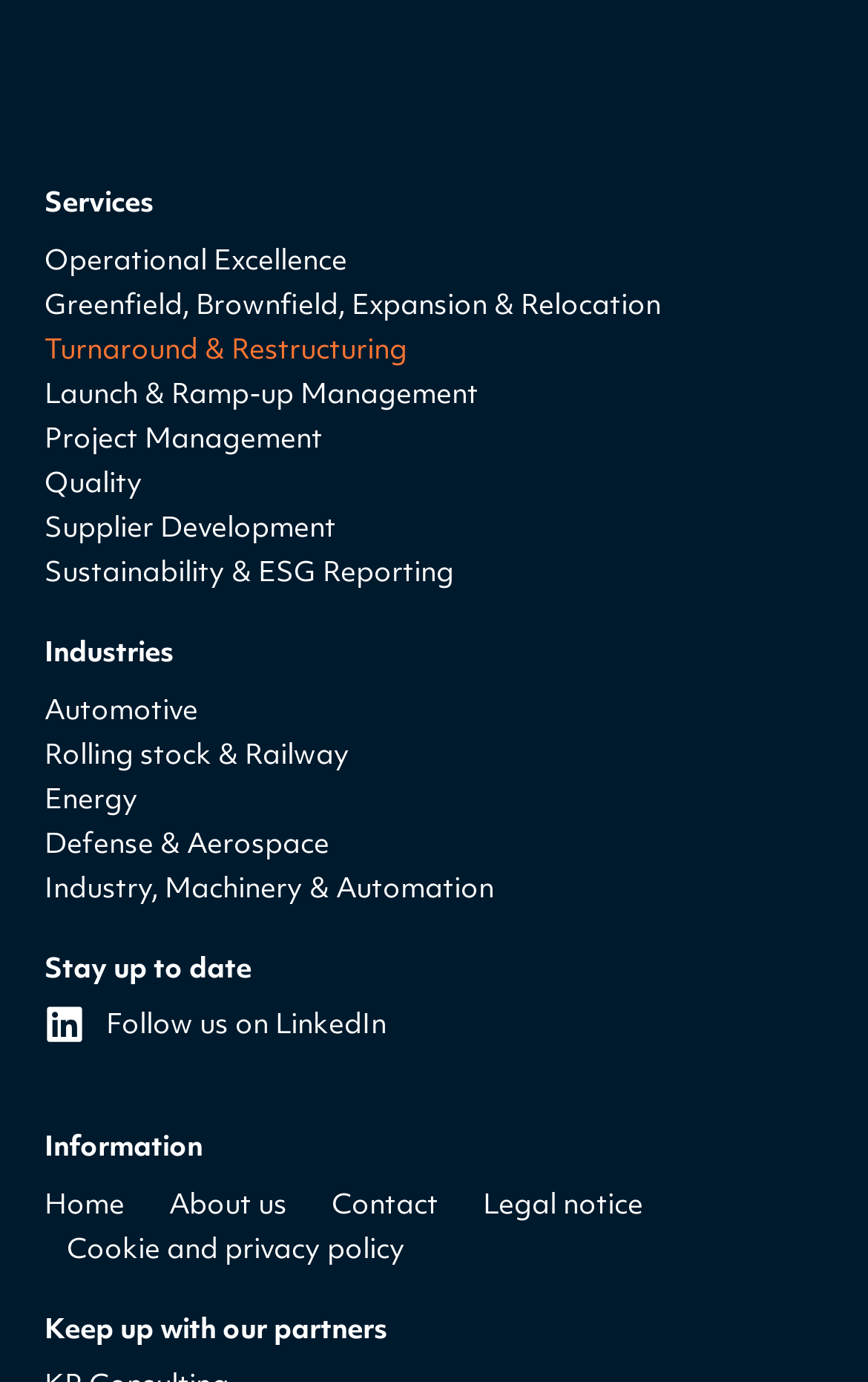Please find the bounding box coordinates of the element that must be clicked to perform the given instruction: "Learn about Sustainability & ESG Reporting". The coordinates should be four float numbers from 0 to 1, i.e., [left, top, right, bottom].

[0.051, 0.397, 0.949, 0.43]